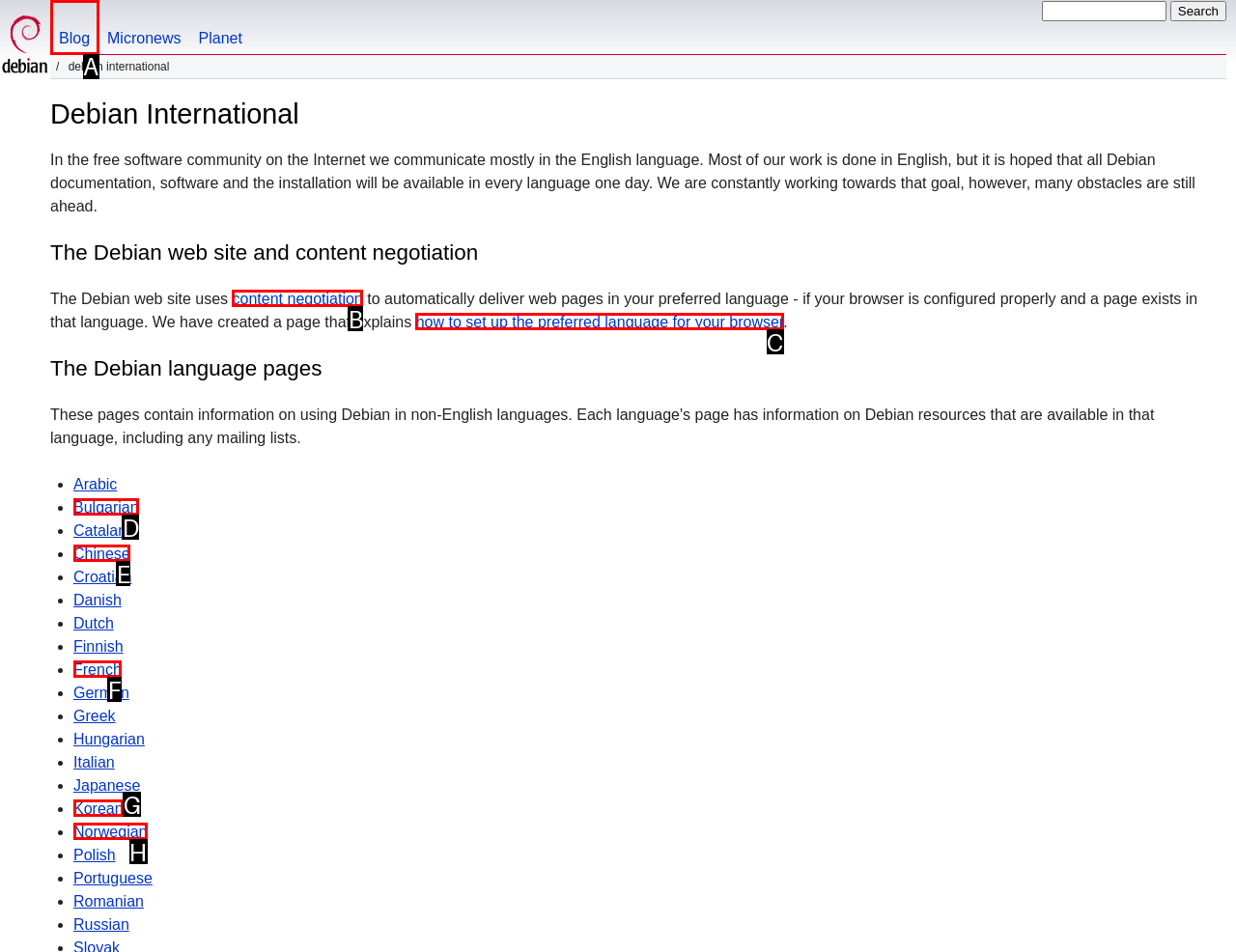Point out the letter of the HTML element you should click on to execute the task: Visit the Debian blog
Reply with the letter from the given options.

A